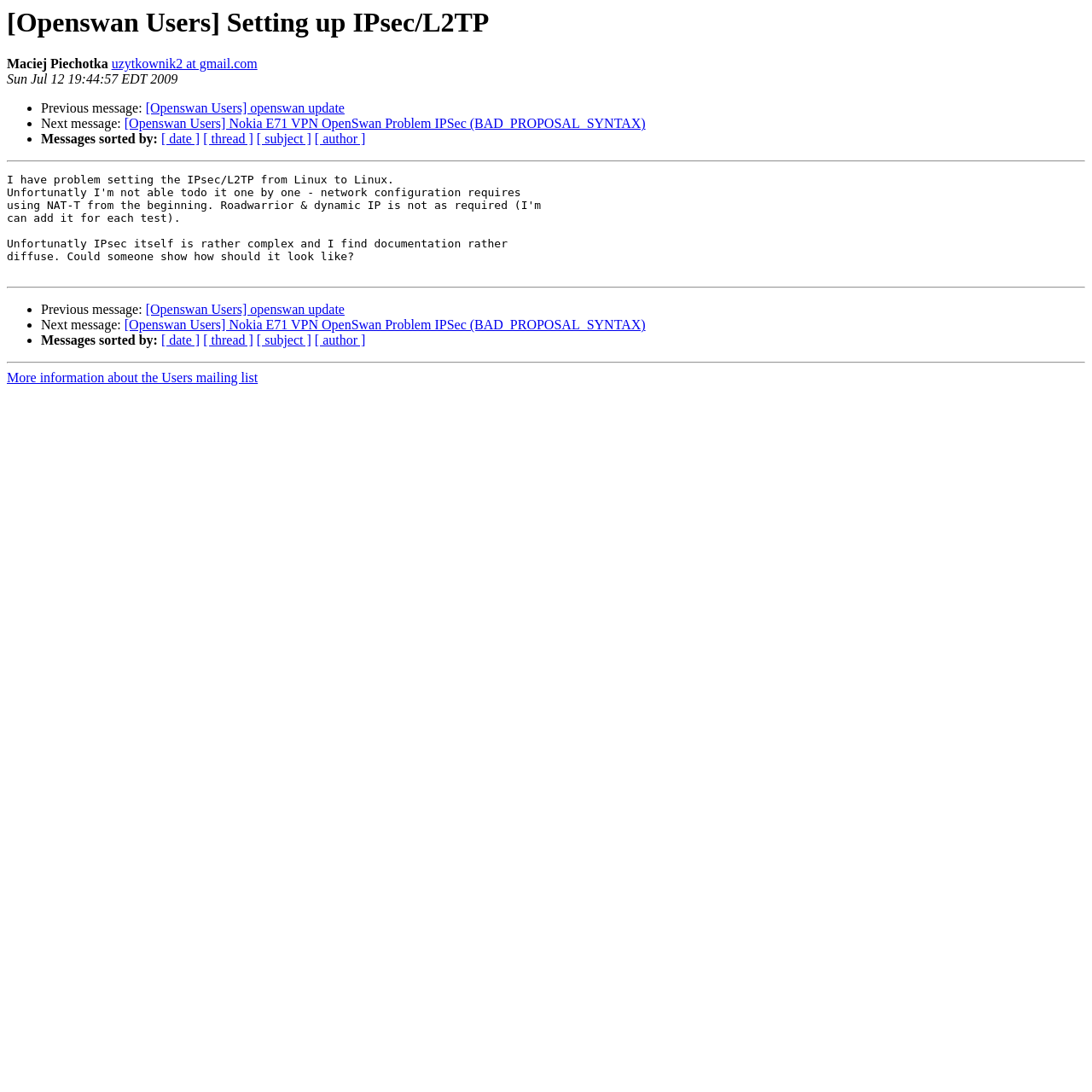Could you highlight the region that needs to be clicked to execute the instruction: "View previous message"?

[0.038, 0.093, 0.133, 0.106]